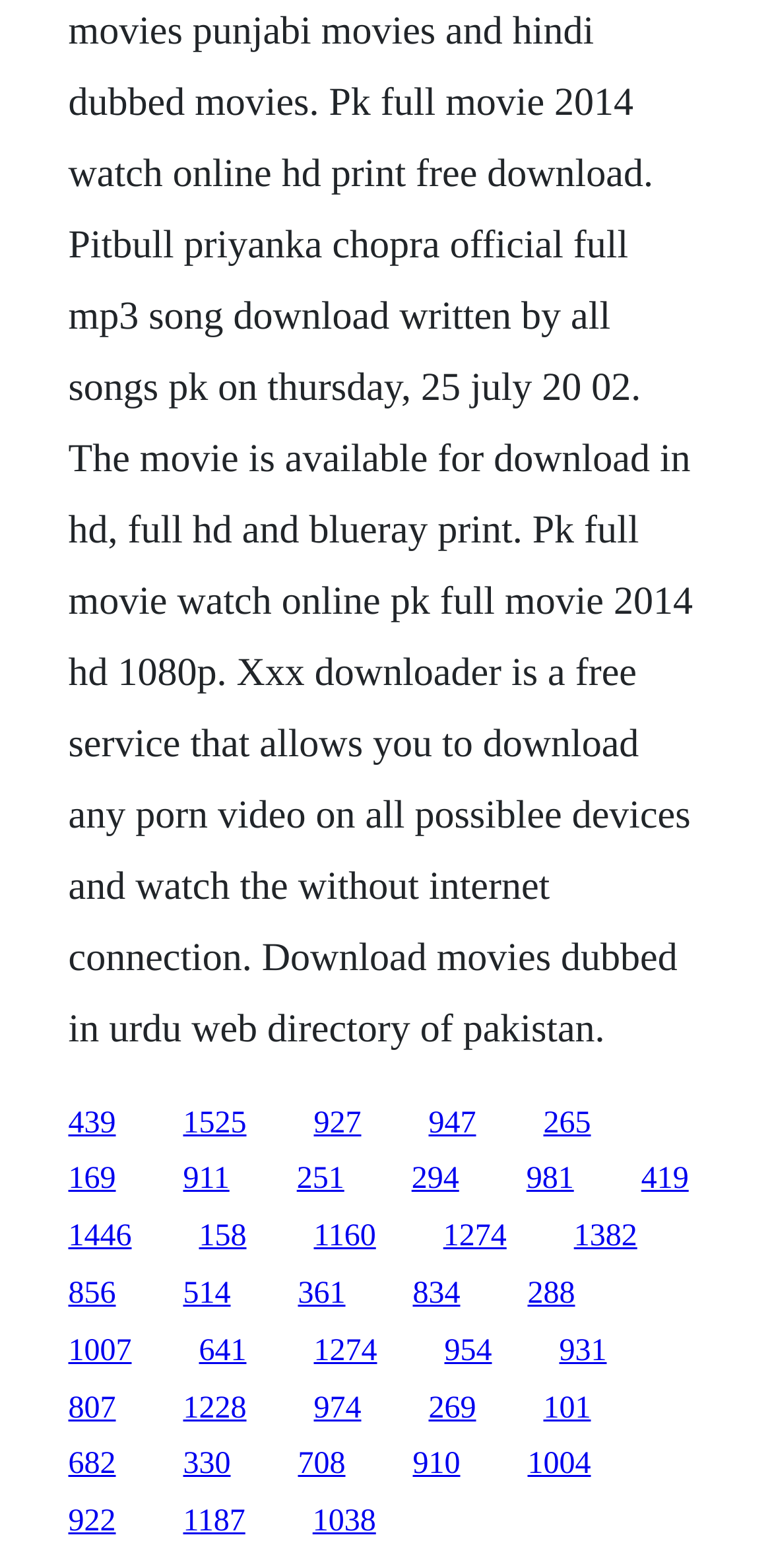Find the bounding box coordinates of the clickable area that will achieve the following instruction: "go to the last link on the first row".

[0.704, 0.705, 0.765, 0.727]